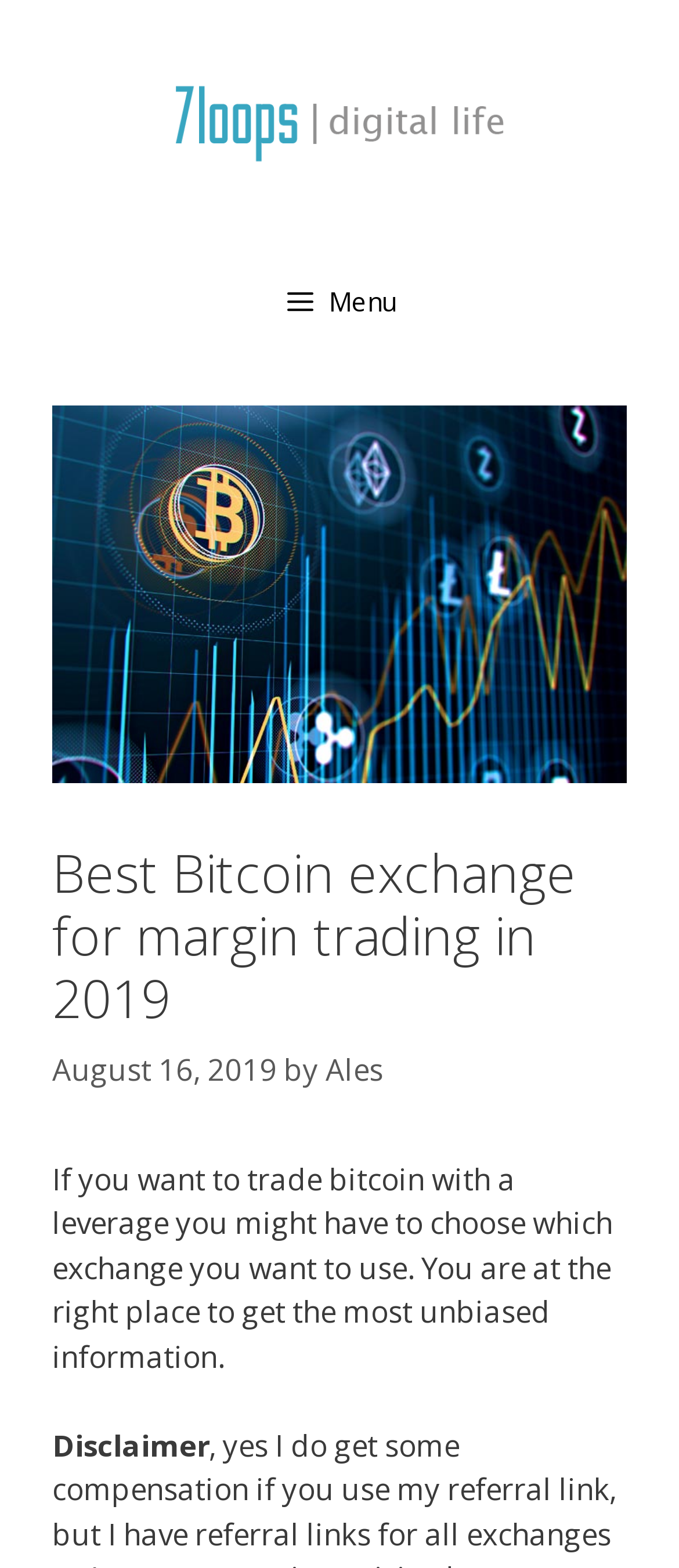Reply to the question with a single word or phrase:
Who wrote the article?

Ales